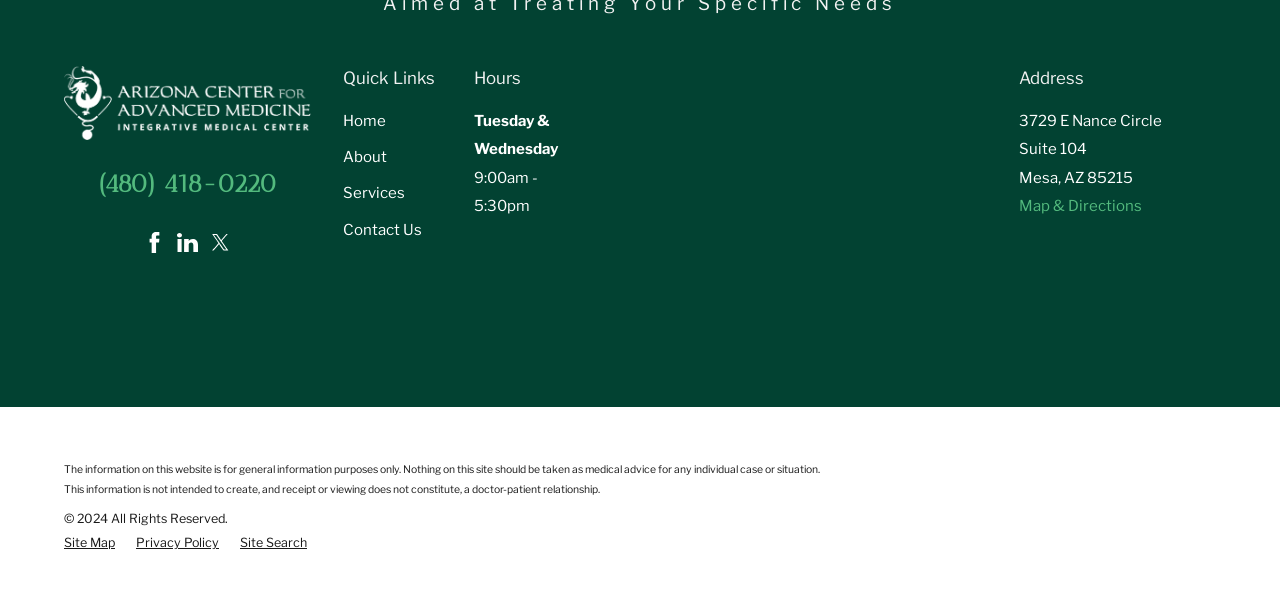Please respond in a single word or phrase: 
What is the purpose of the disclaimer at the bottom of the webpage?

To provide general information purposes only